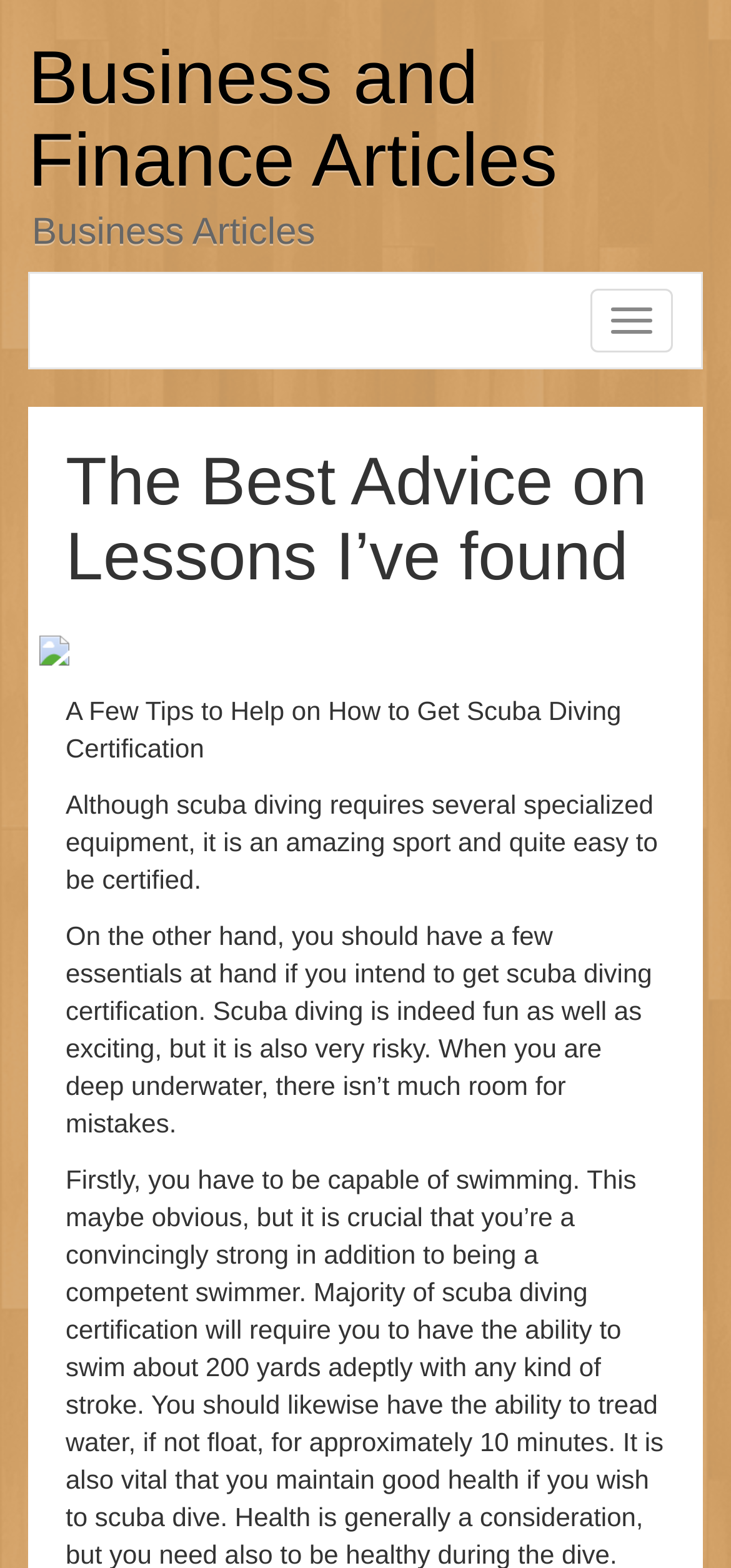What is the purpose of scuba diving equipment?
Provide an in-depth and detailed answer to the question.

According to the static text element, scuba diving is a risky sport and there isn't much room for mistakes when you are deep underwater, implying that the equipment is necessary to avoid mistakes.